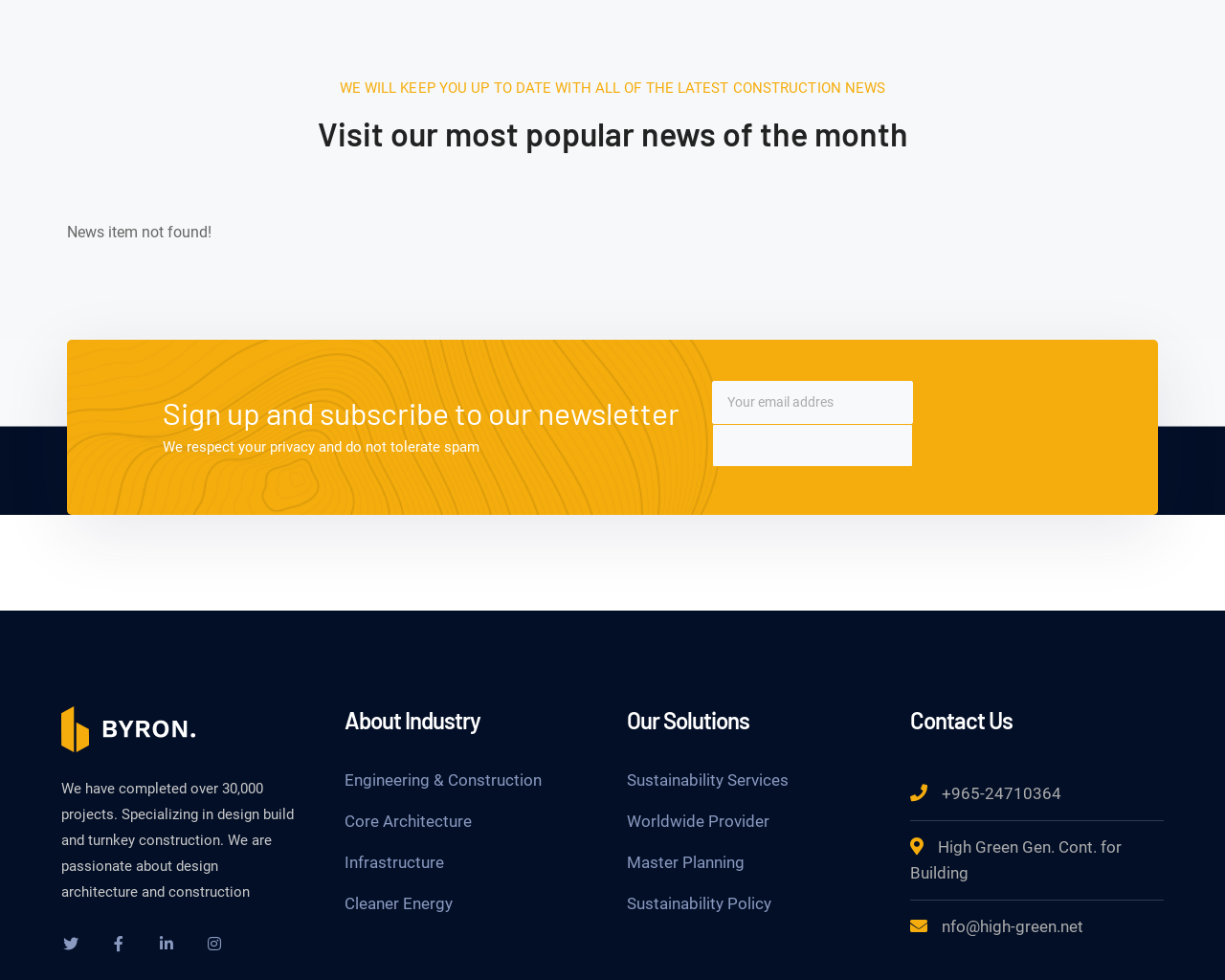Using the webpage screenshot and the element description name="EMAIL" placeholder="Your email addres", determine the bounding box coordinates. Specify the coordinates in the format (top-left x, top-left y, bottom-right x, bottom-right y) with values ranging from 0 to 1.

[0.582, 0.388, 0.746, 0.432]